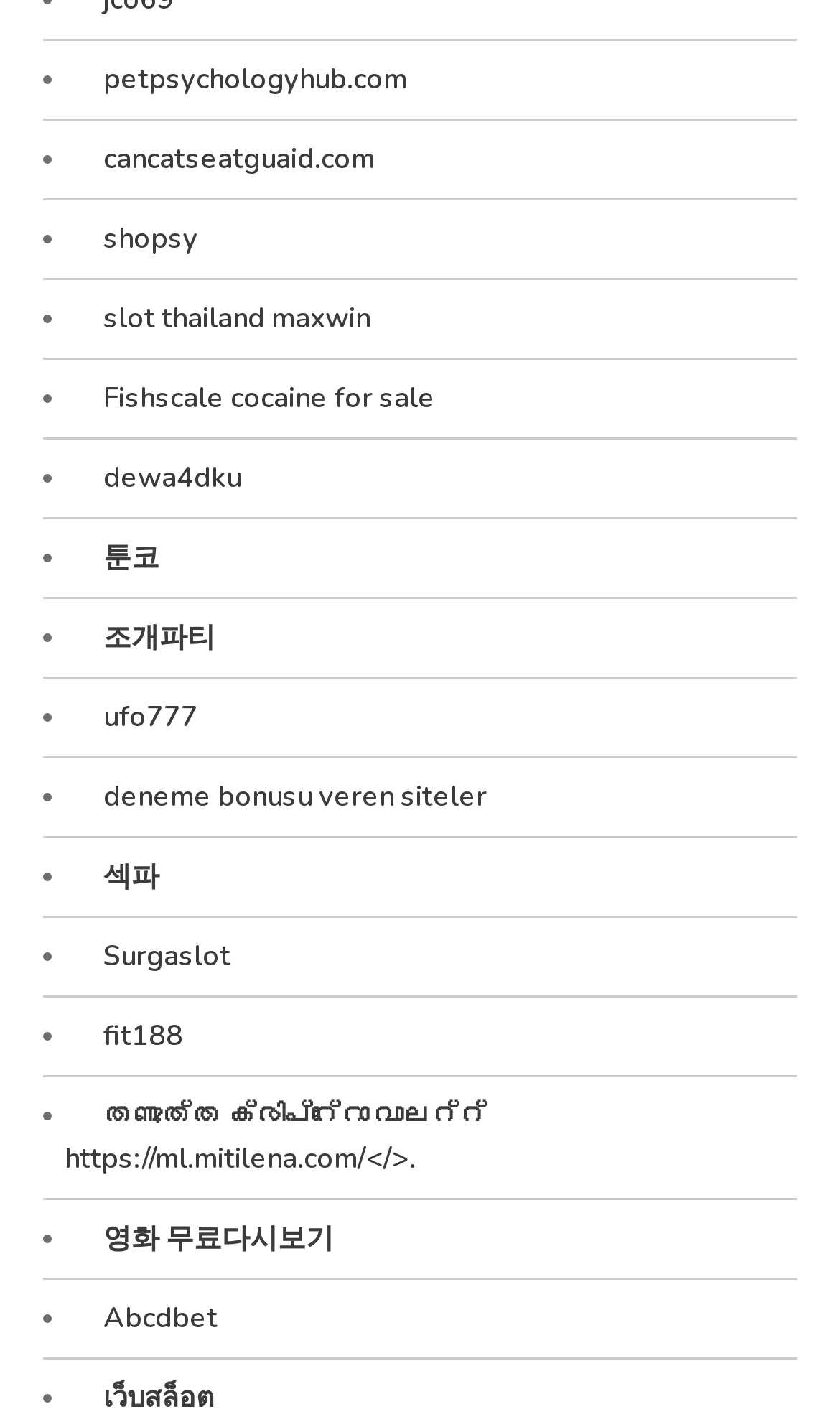What is the language of the last link listed?
Based on the image, answer the question in a detailed manner.

The last link listed is 'เว็บสล็อต', which appears to be in the Thai language. This can be determined by the characters used in the link text.